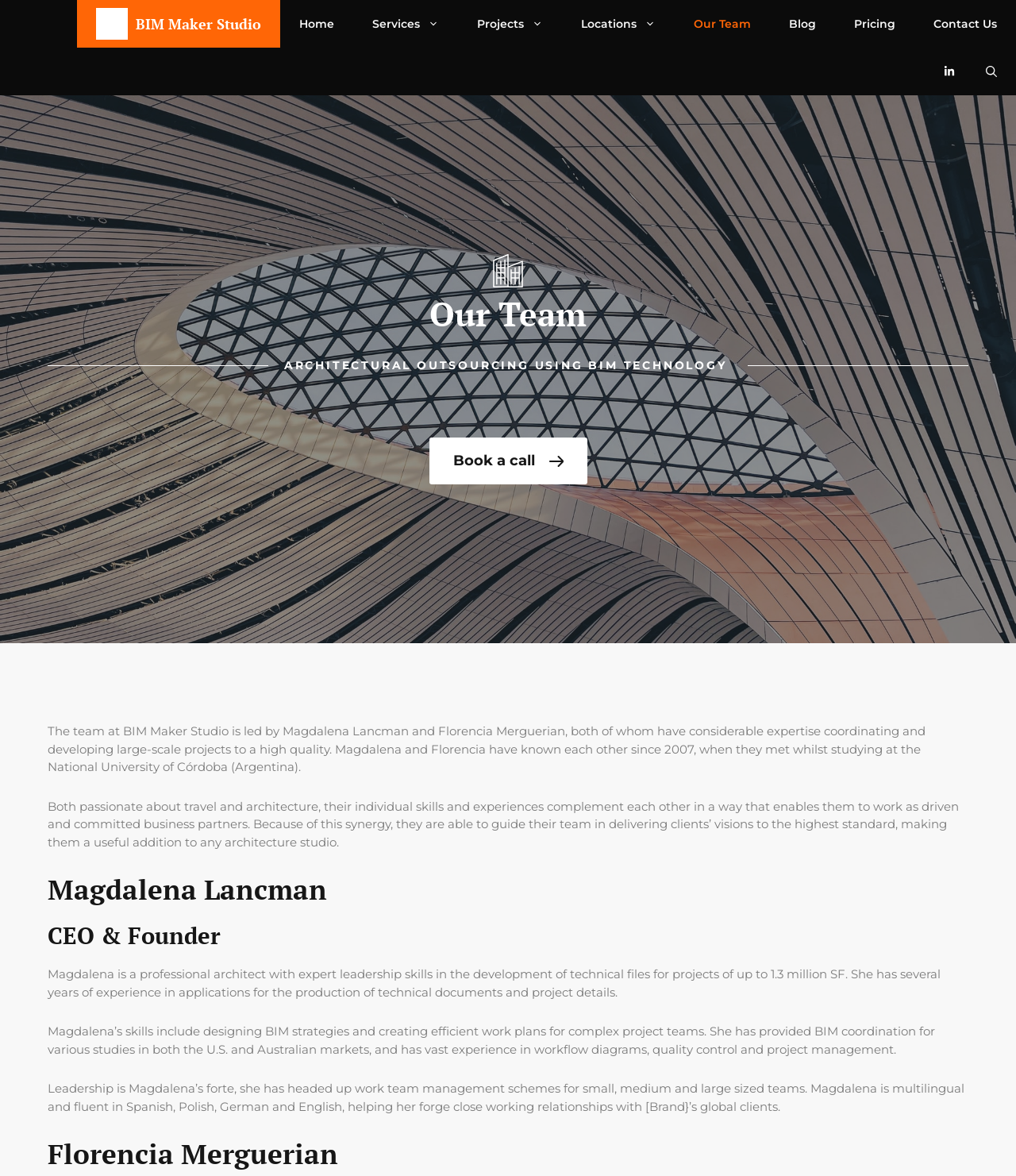Can you show the bounding box coordinates of the region to click on to complete the task described in the instruction: "Click on the 'Book a call' button"?

[0.422, 0.372, 0.578, 0.412]